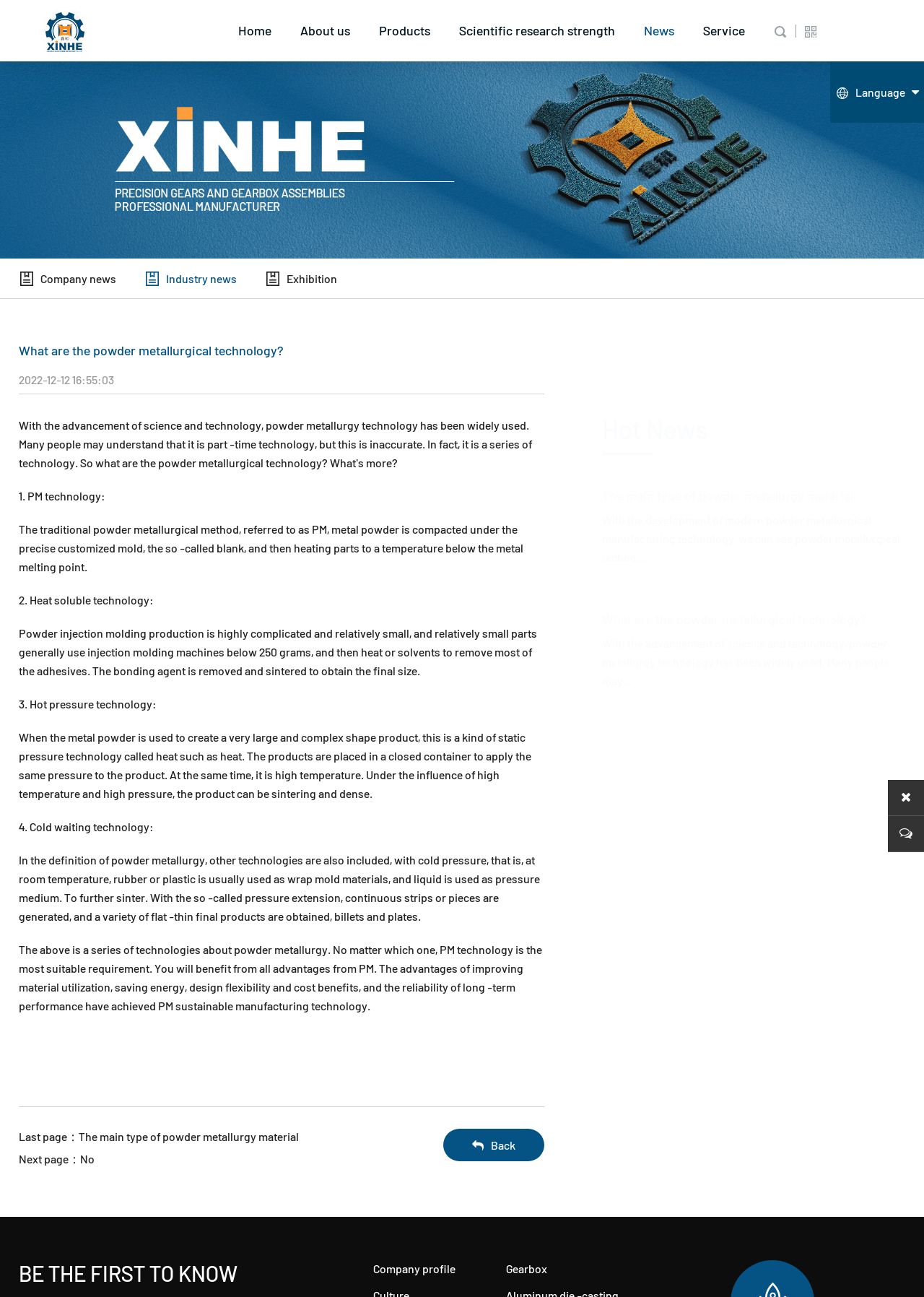Using the information in the image, give a comprehensive answer to the question: 
What is the company name?

The company name is obtained from the heading element at the top of the webpage, which is 'What are the powder metallurgical technology?_ZHEJIANG XINHE POWDER METALLURGY PRODUCTS CO., LTD.'.